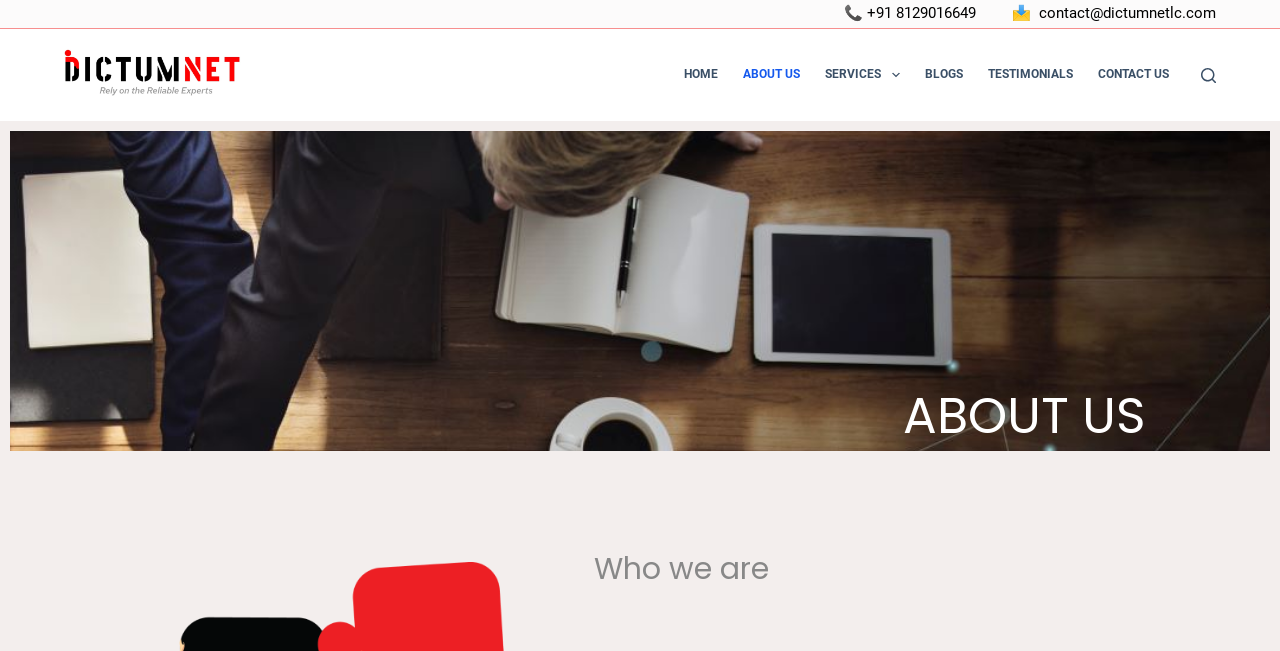Please specify the bounding box coordinates of the region to click in order to perform the following instruction: "Click the Dictumnet logo".

[0.05, 0.069, 0.217, 0.161]